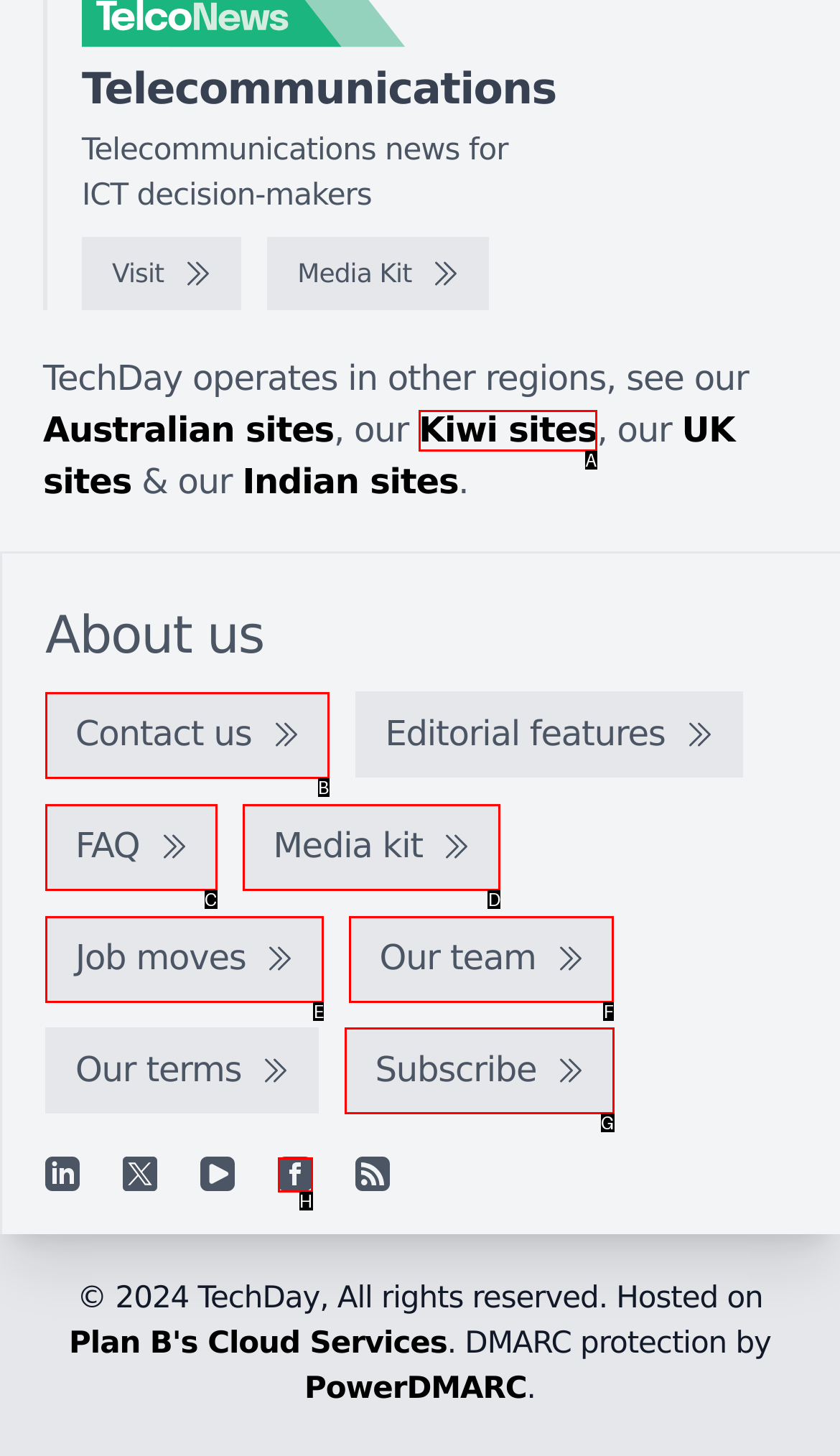Identify the correct UI element to click on to achieve the following task: Subscribe to the newsletter Respond with the corresponding letter from the given choices.

G